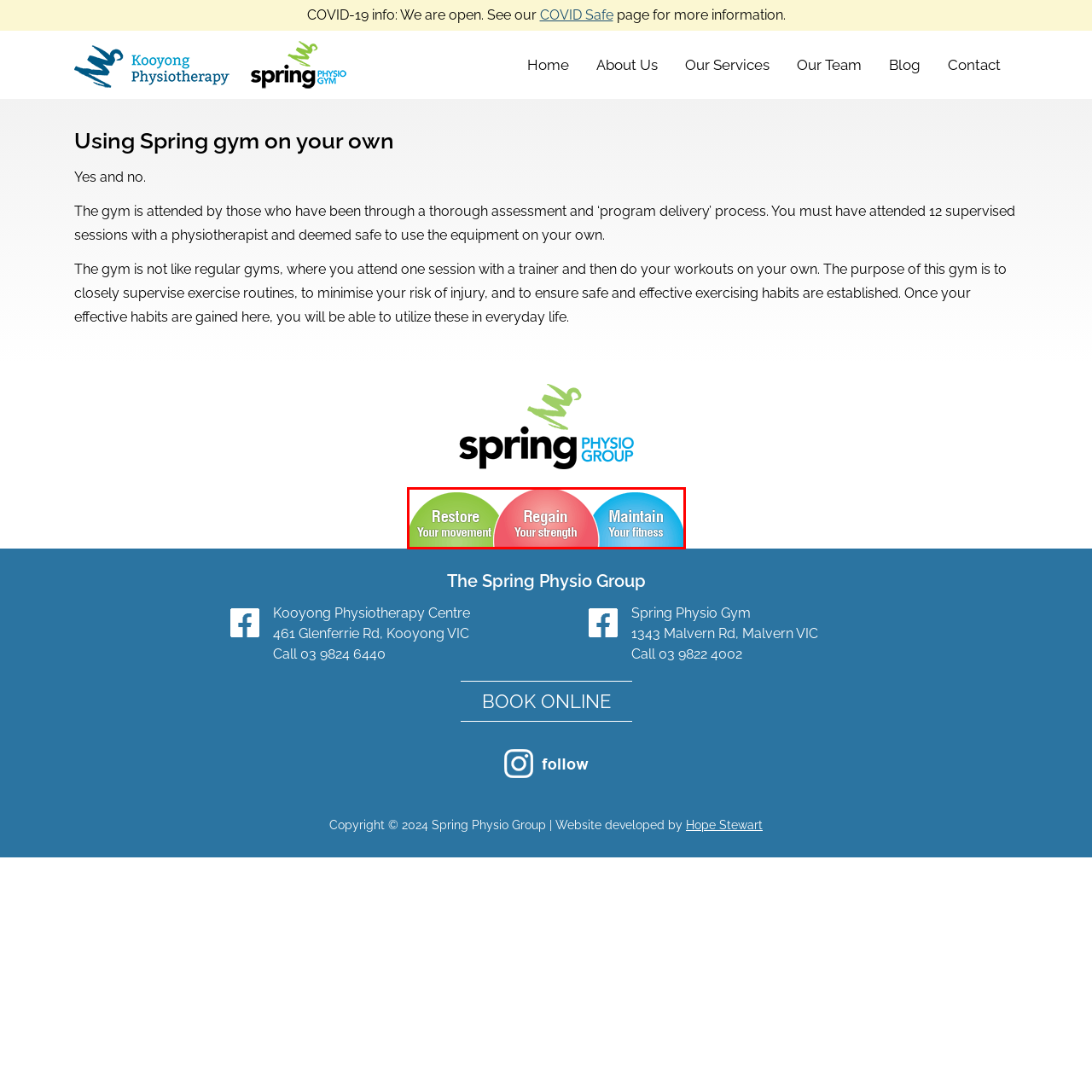Generate a detailed description of the image highlighted within the red border.

The image features three colorful, semi-circular banners that convey a motivational message related to physical health and rehabilitation. Each banner contains a keyword in bold, white text against a contrasting background:

1. **Restore** - Displayed in green, emphasizes the importance of recovering movement.
2. **Regain** - In a vibrant pink, highlights the goal of rebuilding strength.
3. **Maintain** - Set against a soft blue, focuses on the ongoing effort to ensure fitness.

These elements collectively promote the ethos of the Spring Physio Group, encapsulating their mission to support individuals in improving their physical capabilities through structured physiotherapy programs.